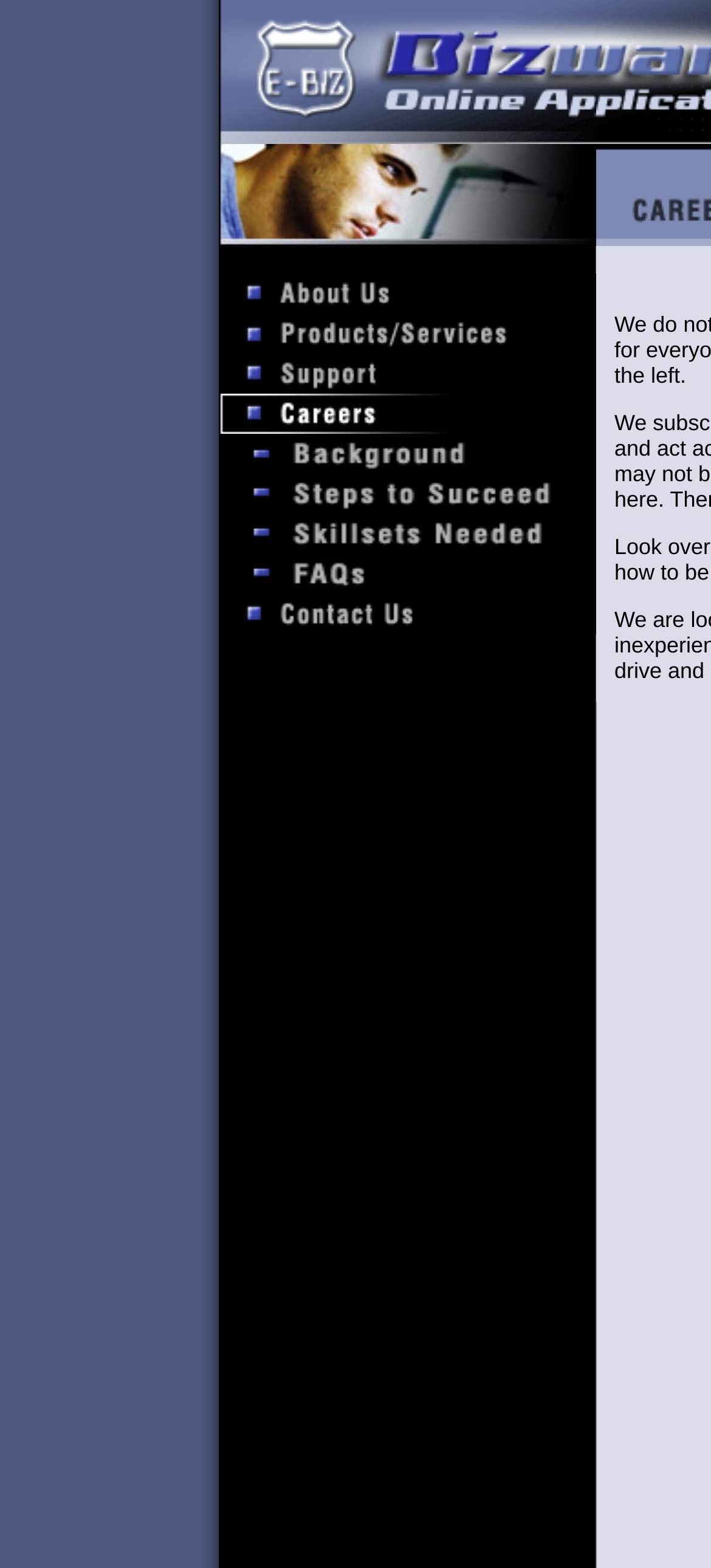Identify the bounding box of the UI element described as follows: "alt="Frequently asked questions" name="Image10104"". Provide the coordinates as four float numbers in the range of 0 to 1 [left, top, right, bottom].

[0.308, 0.366, 0.838, 0.382]